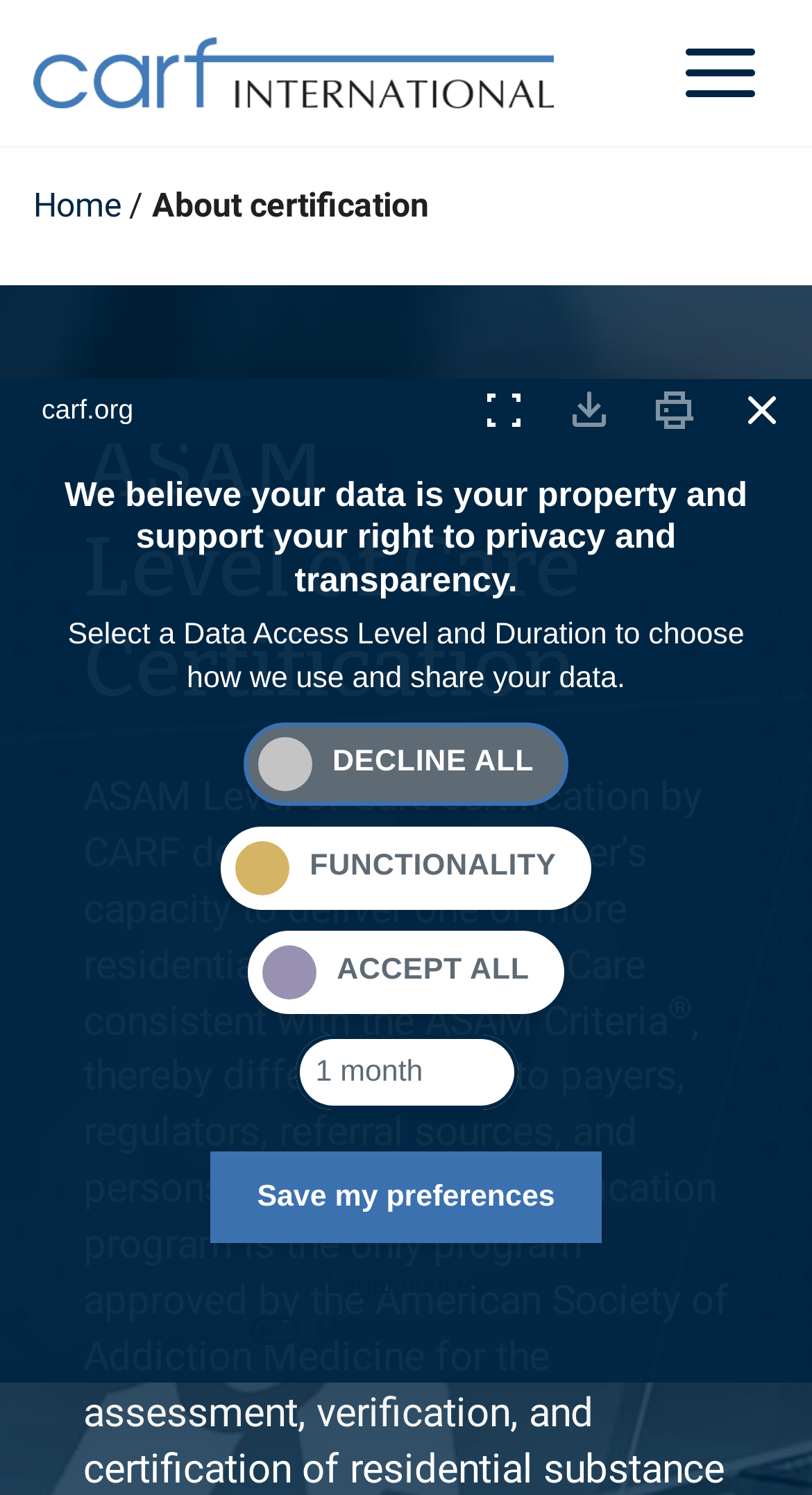Using the image as a reference, answer the following question in as much detail as possible:
What is the name of the organization?

The name of the organization can be found in the top-left corner of the webpage, where the logo 'CARF International in blue and black on transparent background' is located, and the link 'CARF International' is also present.